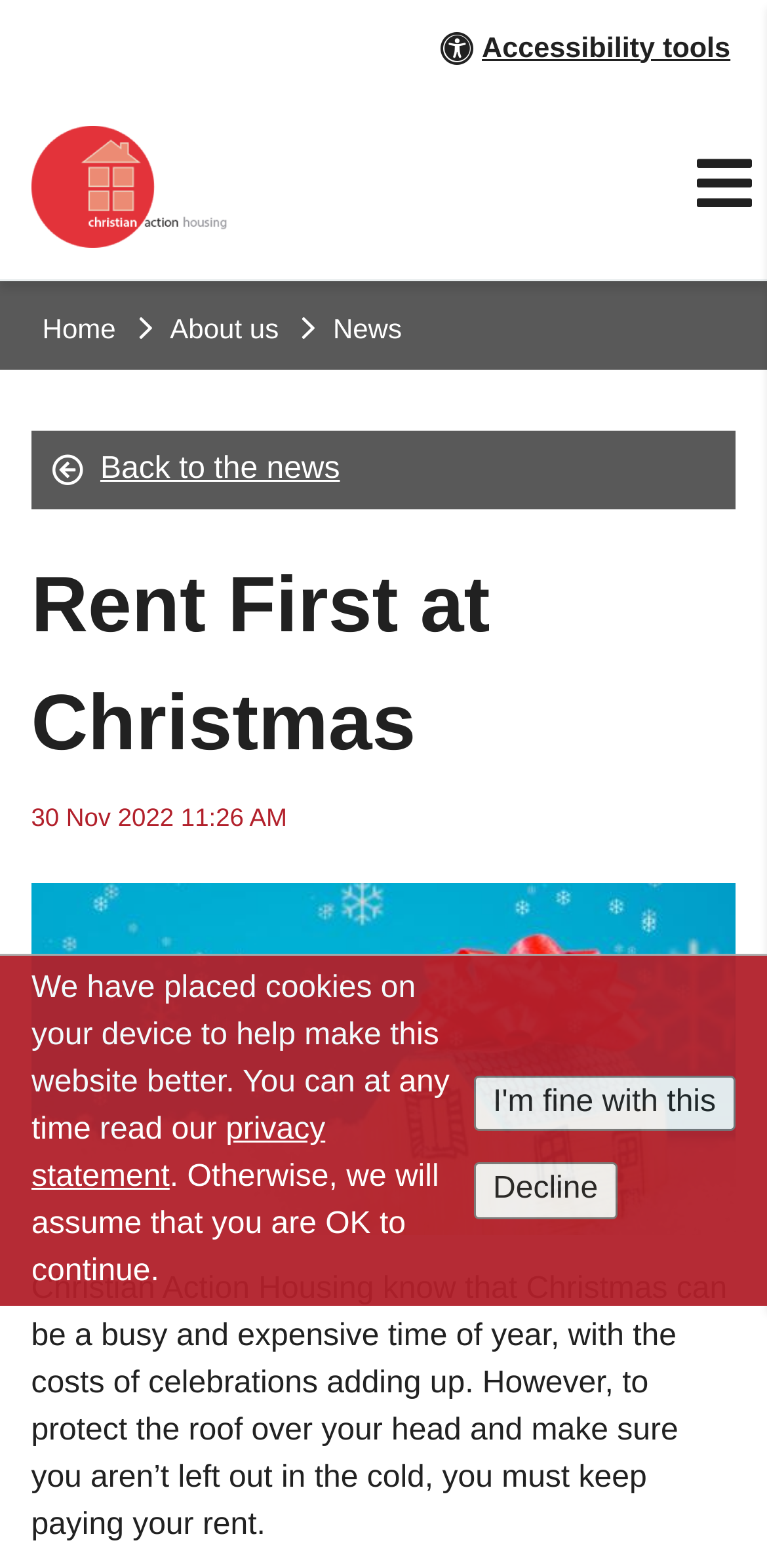Given the element description: "Back to the news", predict the bounding box coordinates of this UI element. The coordinates must be four float numbers between 0 and 1, given as [left, top, right, bottom].

[0.041, 0.275, 0.959, 0.325]